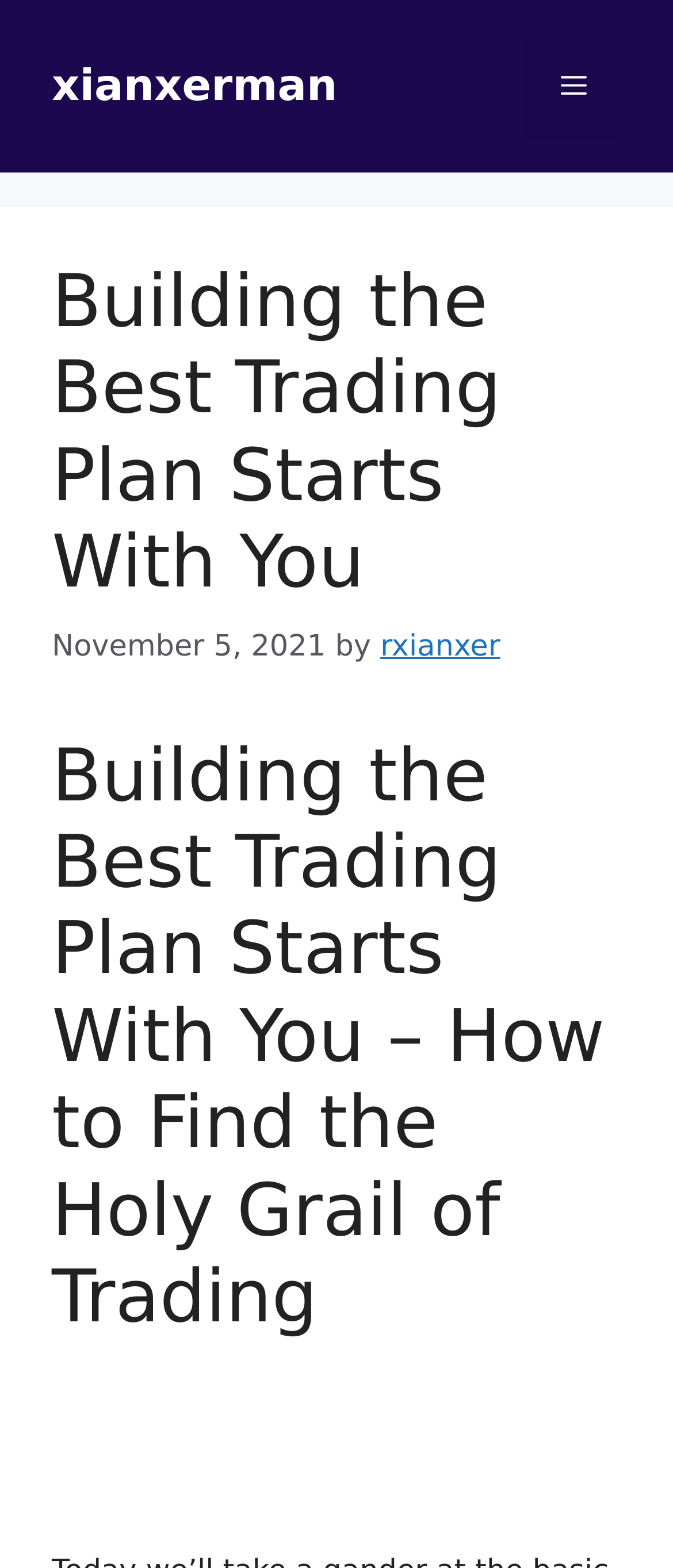Provide a one-word or short-phrase answer to the question:
What is the purpose of the button in the navigation?

To toggle the menu